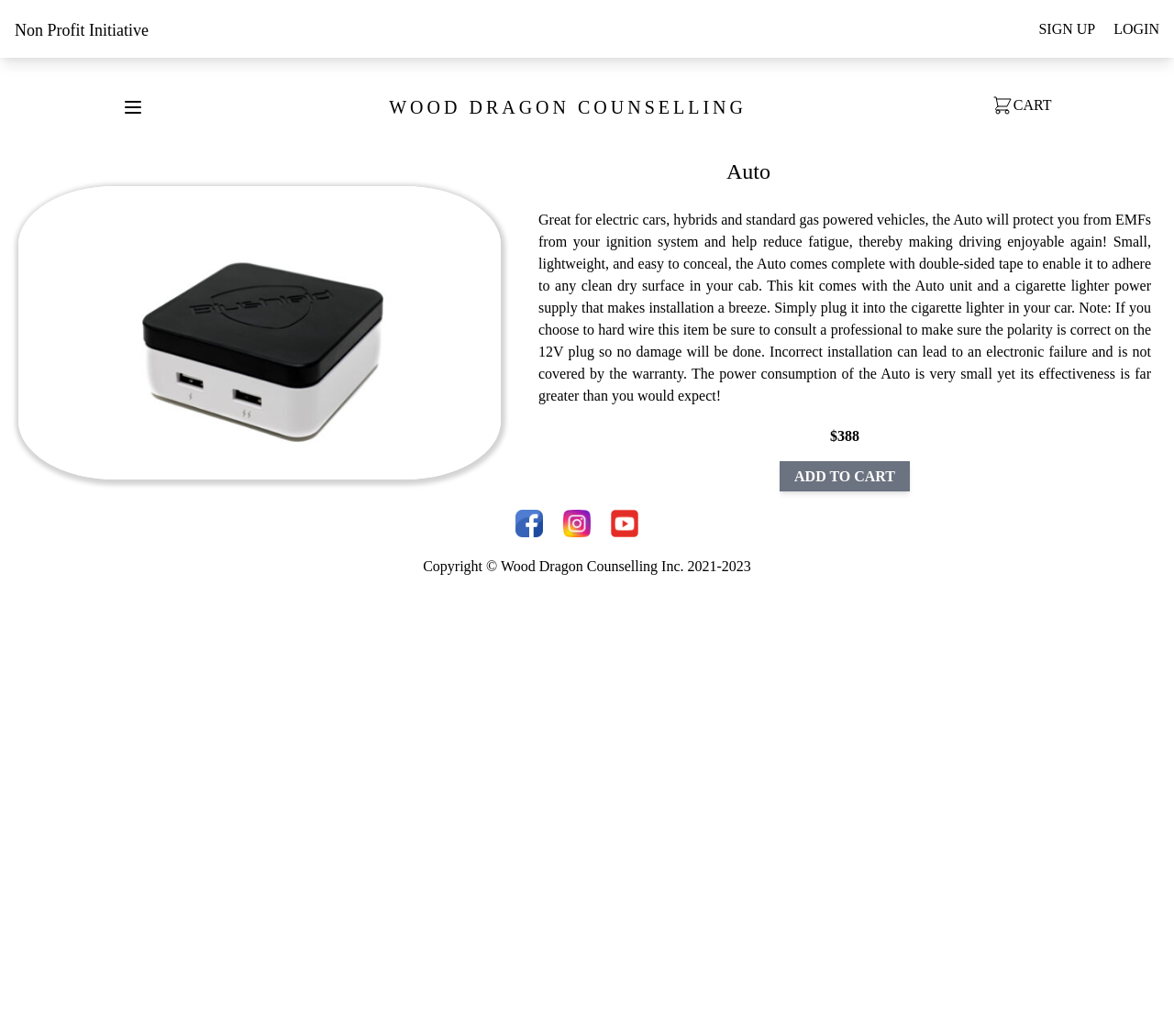Describe all the key features of the webpage in detail.

The webpage is for Wood Dragon Counselling, a non-profit initiative. At the top, there are three links: "Non Profit Initiative", "SIGN UP", and "LOGIN", aligned horizontally. Below them, there is a logo image, followed by a link to "WOOD DRAGON COUNSELLING". 

On the left side, there is a vertical navigation menu with links to "Home", "About", "Team", "Products", "Services", "Videos", "Contact", "Signup", "Login", and "Non Profit Initiative". 

In the main content area, there is a heading "Auto" followed by a detailed product description, which explains the features and benefits of the "Auto" product, including its protection from EMFs, ease of use, and installation instructions. The product description is accompanied by a price tag of "$388". 

Below the product description, there is an "ADD TO CART" link. At the bottom of the page, there is a section with links to social media platforms, including Facebook, Instagram, and Youtube, each represented by an icon. Finally, there is a copyright notice stating "Copyright © Wood Dragon Counselling Inc. 2021-2023".